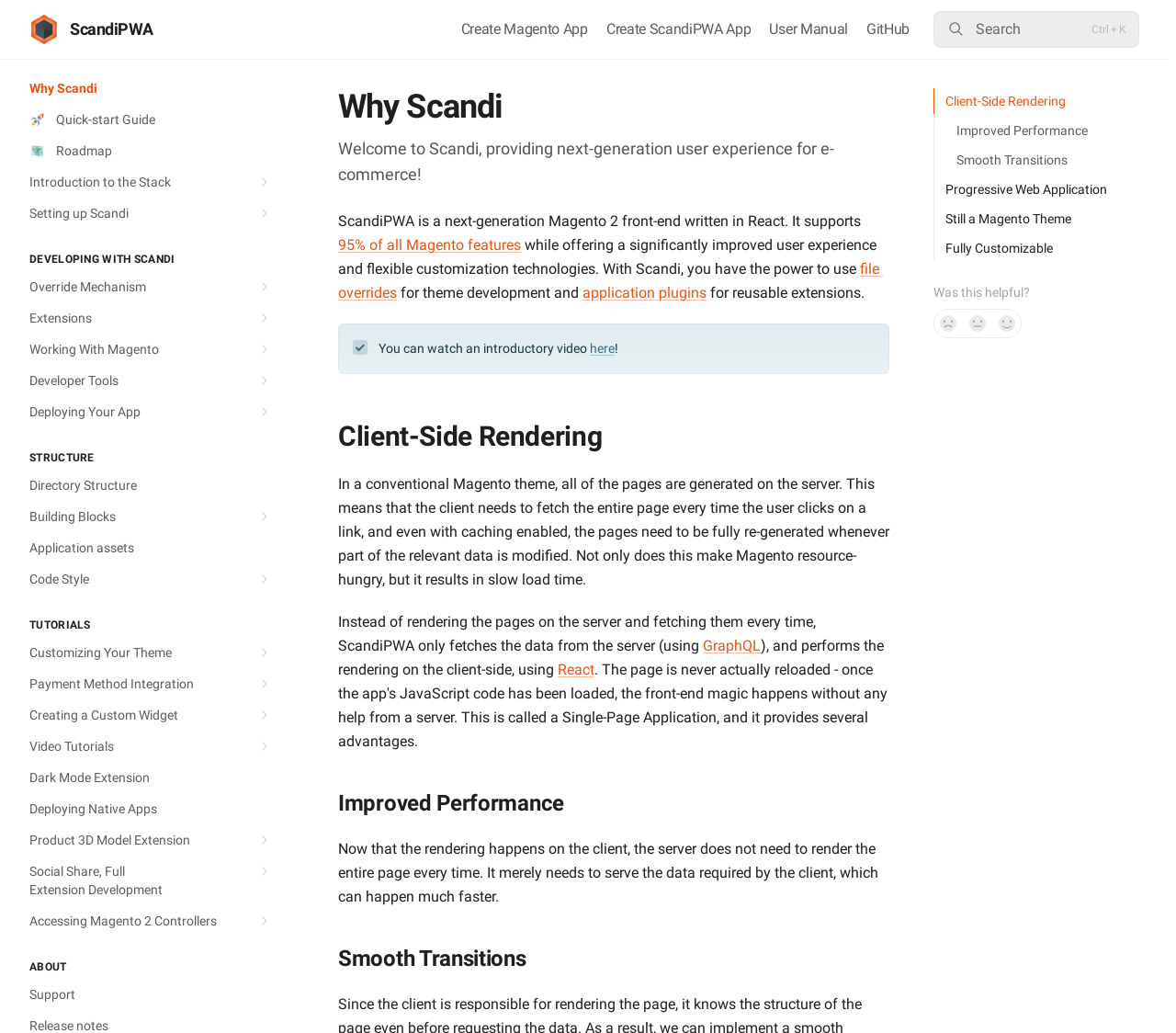Find the bounding box coordinates for the UI element that matches this description: "Payment Method Integration".

[0.009, 0.648, 0.238, 0.676]